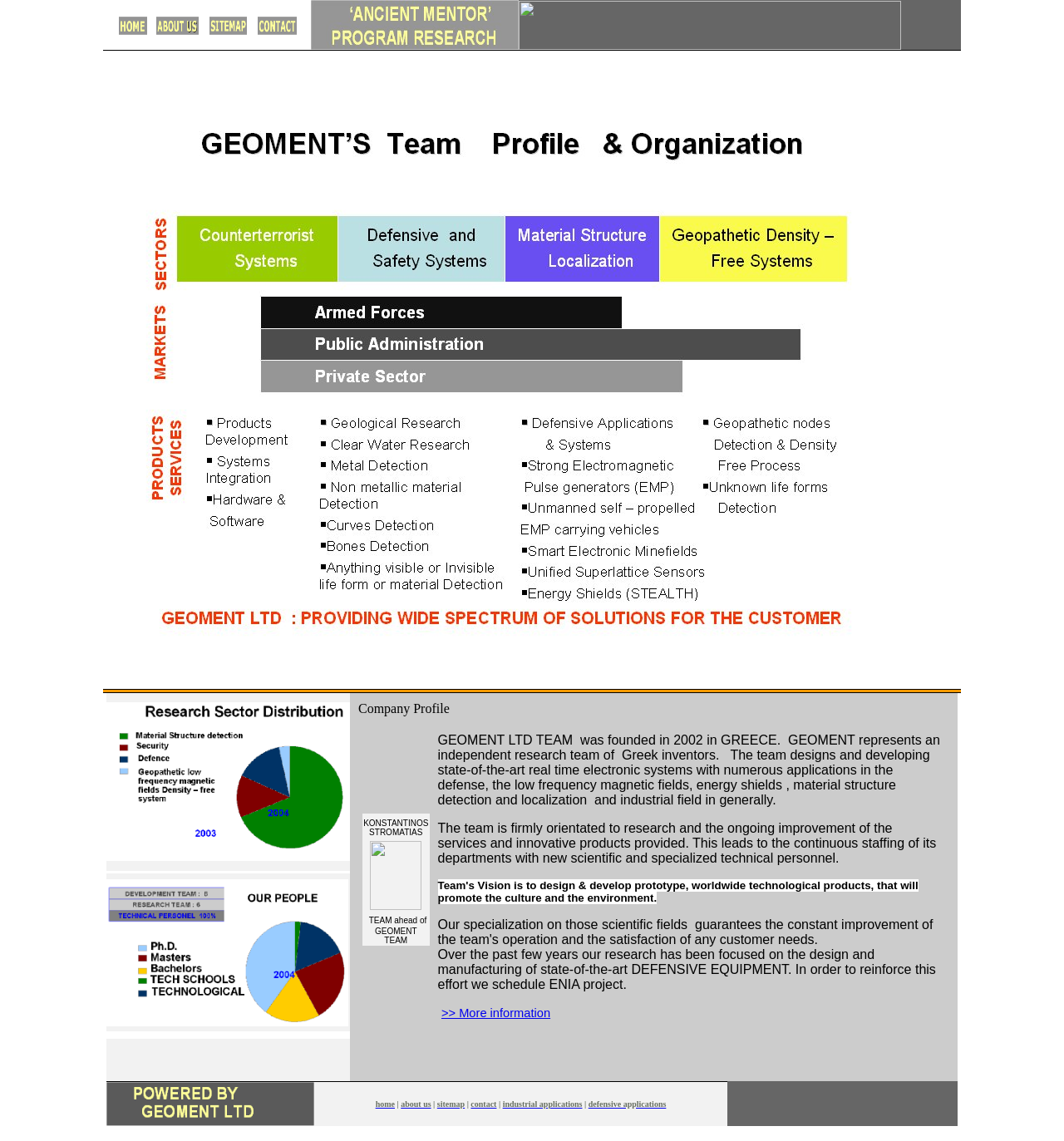What is the country where the company was founded?
Based on the image, give a concise answer in the form of a single word or short phrase.

GREECE